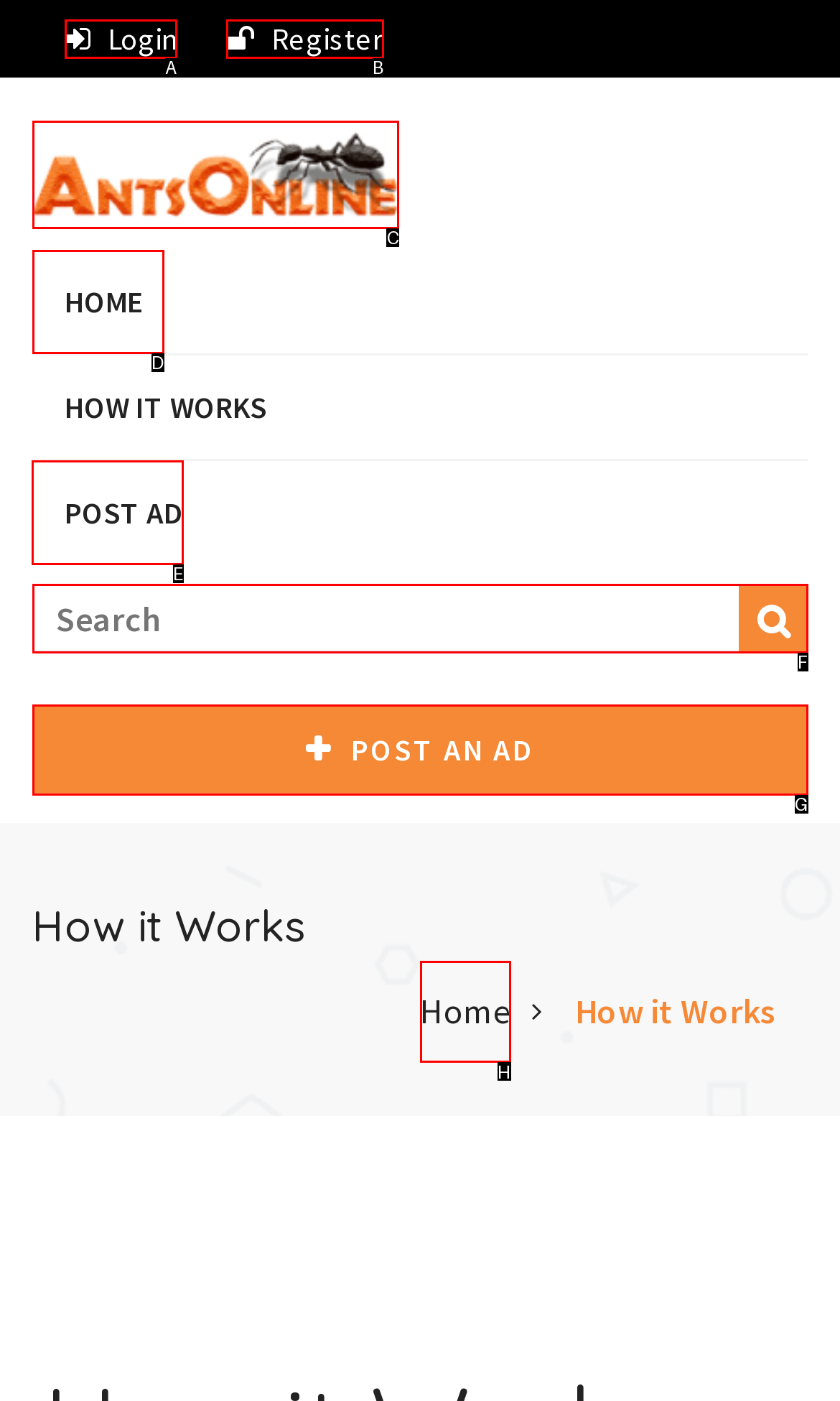Identify the HTML element to click to fulfill this task: post a new ad
Answer with the letter from the given choices.

E